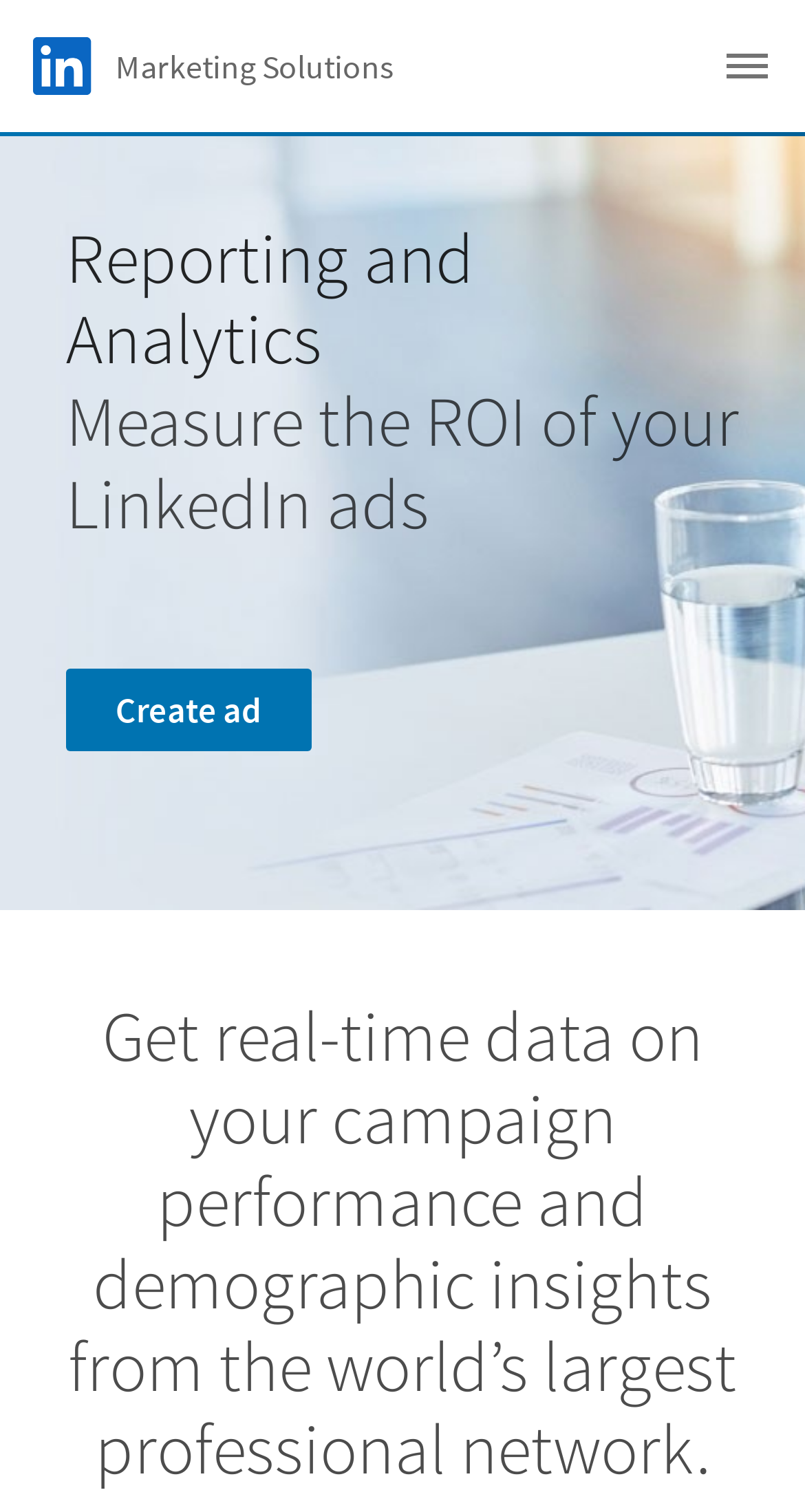What is the logo on the top left?
Refer to the image and respond with a one-word or short-phrase answer.

LinkedIn